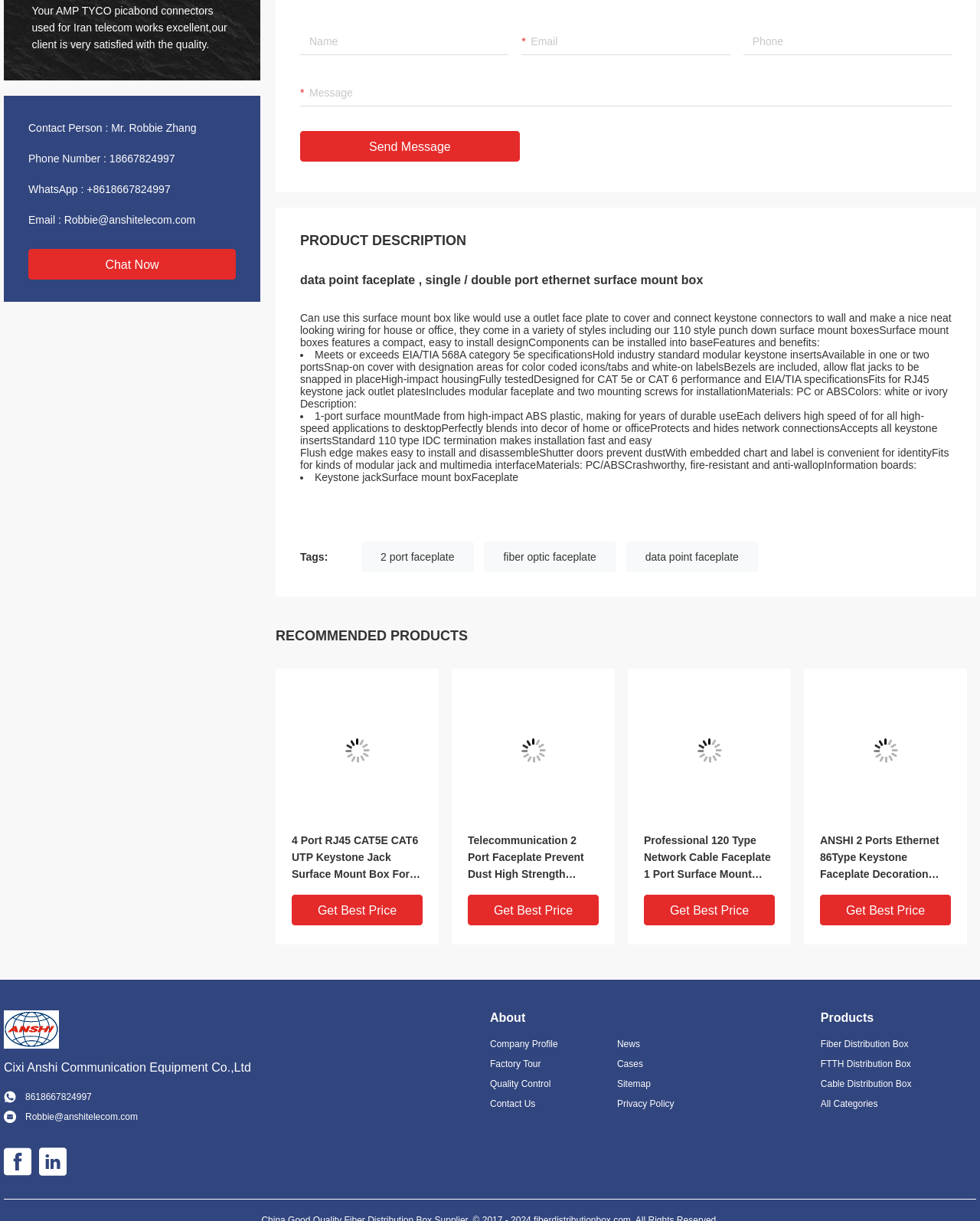Identify the bounding box coordinates of the part that should be clicked to carry out this instruction: "Get the best price for '4 Port RJ45 CAT5E CAT6 UTP Keystone Jack Surface Mount Box For Networking'".

[0.298, 0.733, 0.431, 0.758]